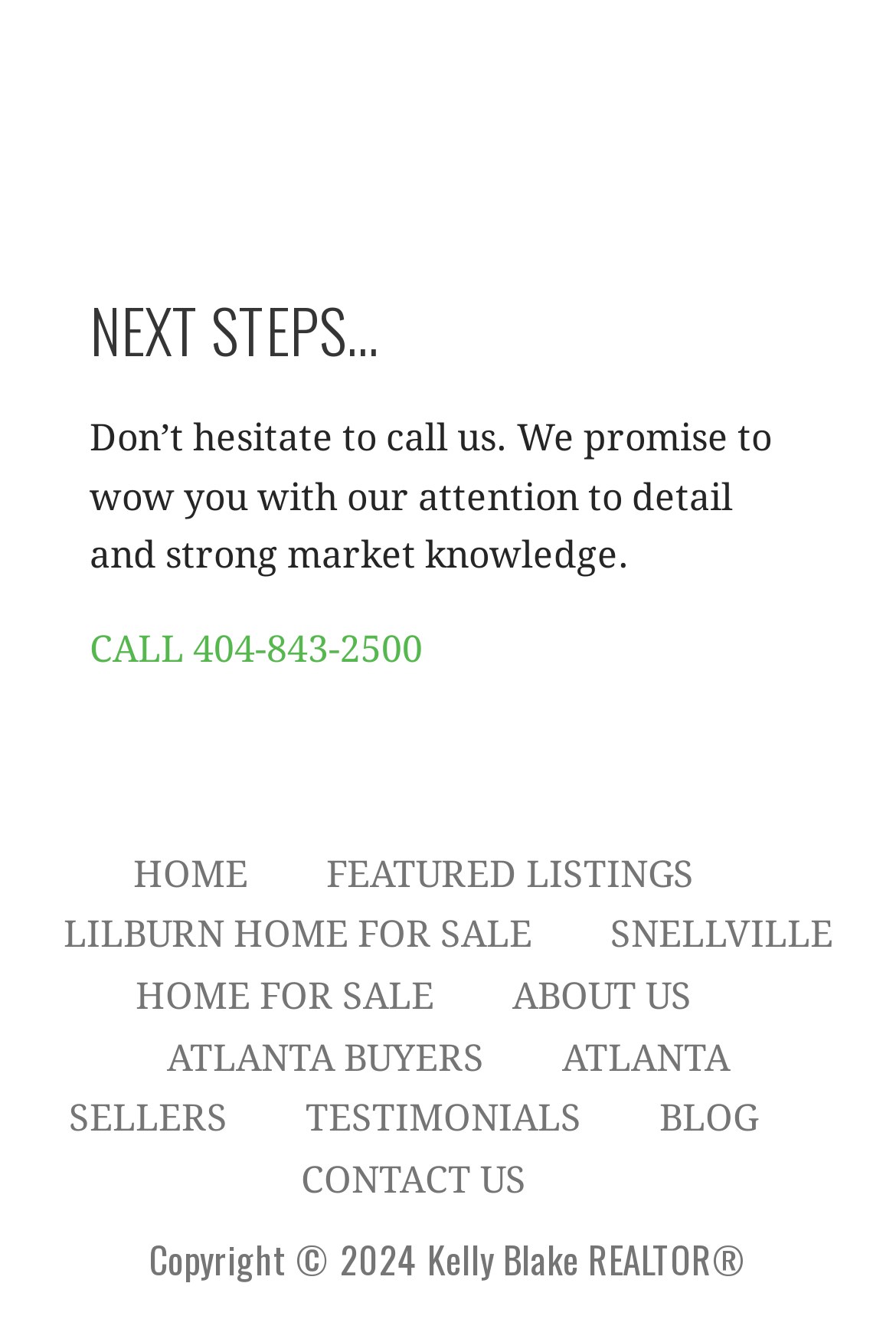Answer the question briefly using a single word or phrase: 
What is the text above the 'CALL 404-843-2500' button?

Don’t hesitate to call us...